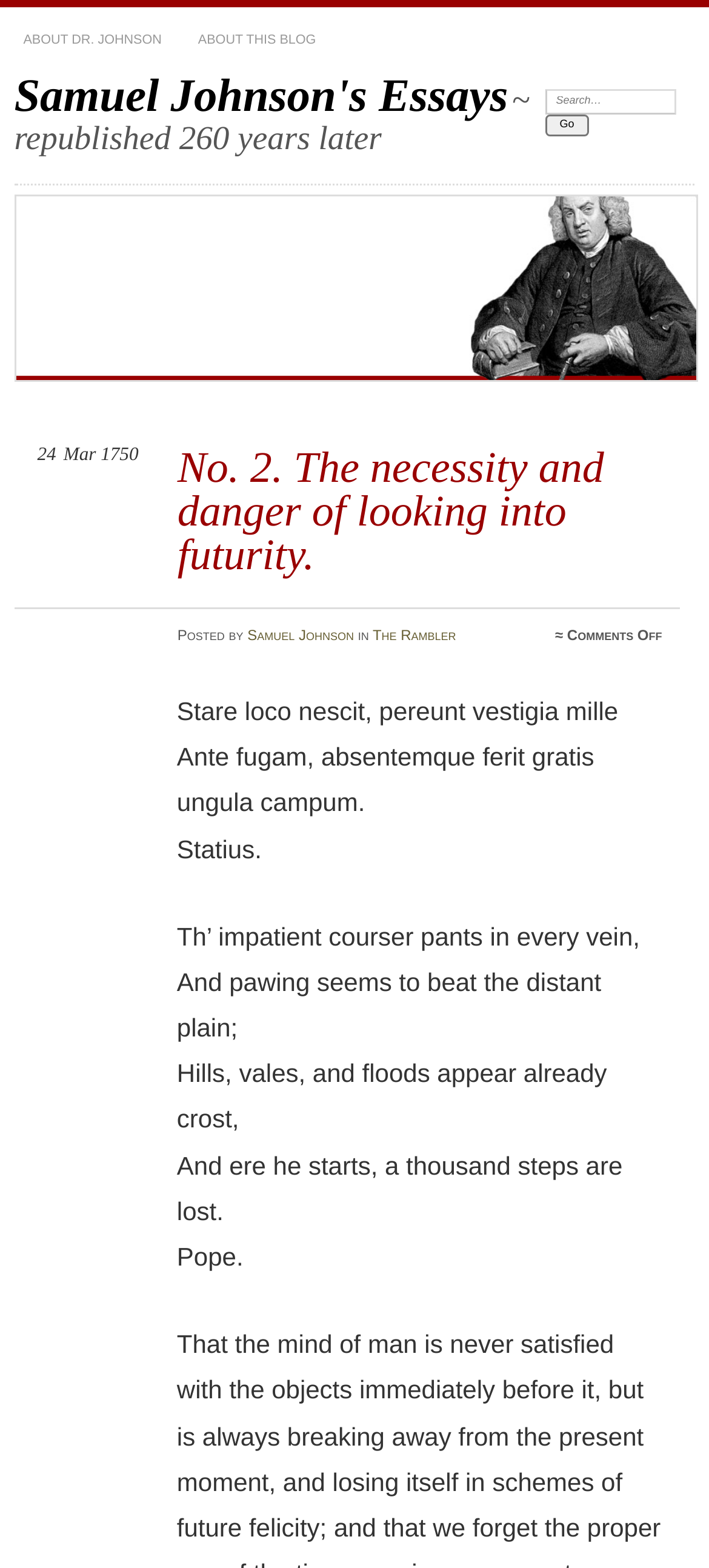Identify the bounding box coordinates for the UI element described as follows: About Dr. Johnson. Use the format (top-left x, top-left y, bottom-right x, bottom-right y) and ensure all values are floating point numbers between 0 and 1.

[0.02, 0.016, 0.241, 0.037]